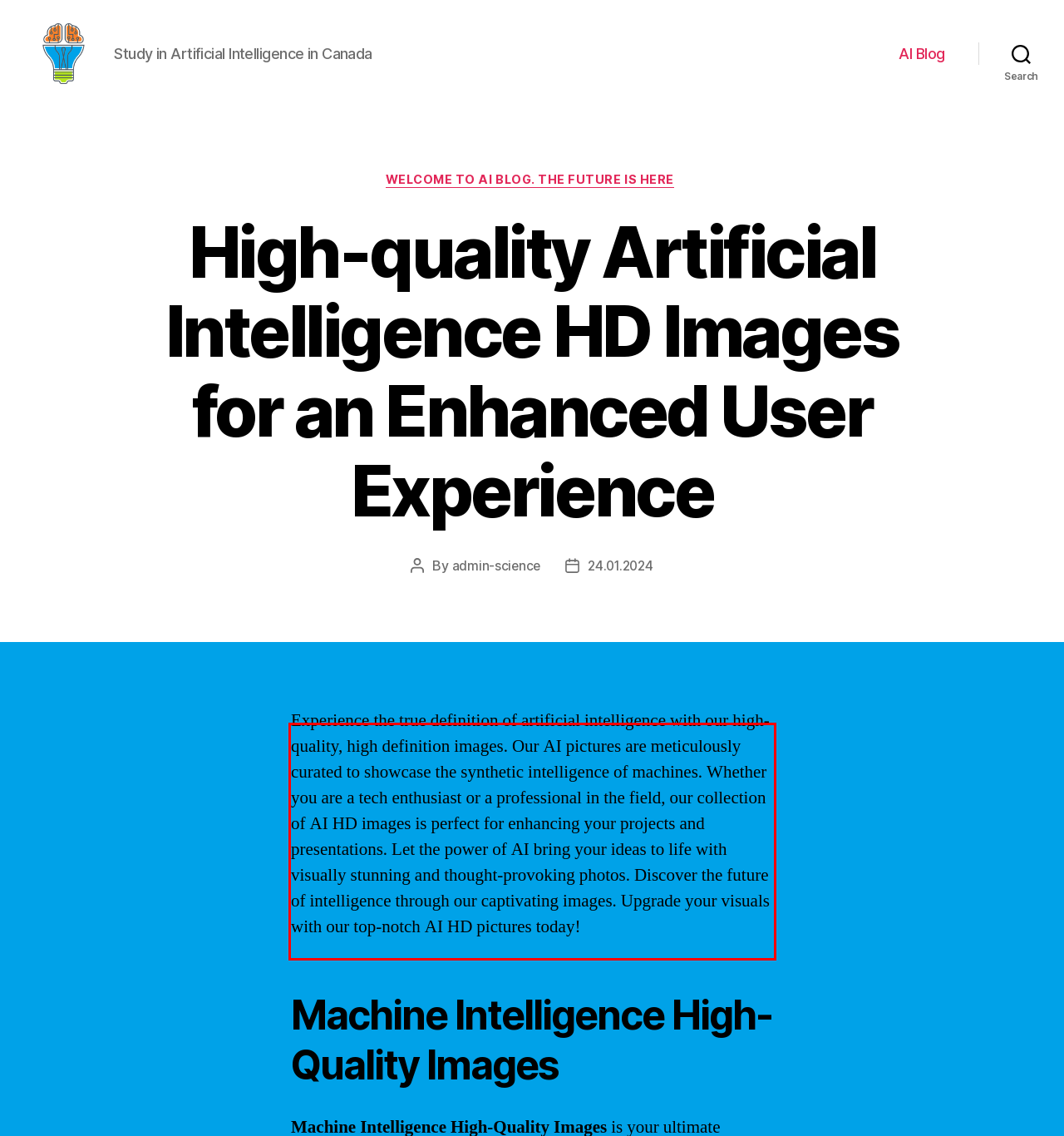There is a UI element on the webpage screenshot marked by a red bounding box. Extract and generate the text content from within this red box.

Experience the true definition of artificial intelligence with our high-quality, high definition images. Our AI pictures are meticulously curated to showcase the synthetic intelligence of machines. Whether you are a tech enthusiast or a professional in the field, our collection of AI HD images is perfect for enhancing your projects and presentations. Let the power of AI bring your ideas to life with visually stunning and thought-provoking photos. Discover the future of intelligence through our captivating images. Upgrade your visuals with our top-notch AI HD pictures today!